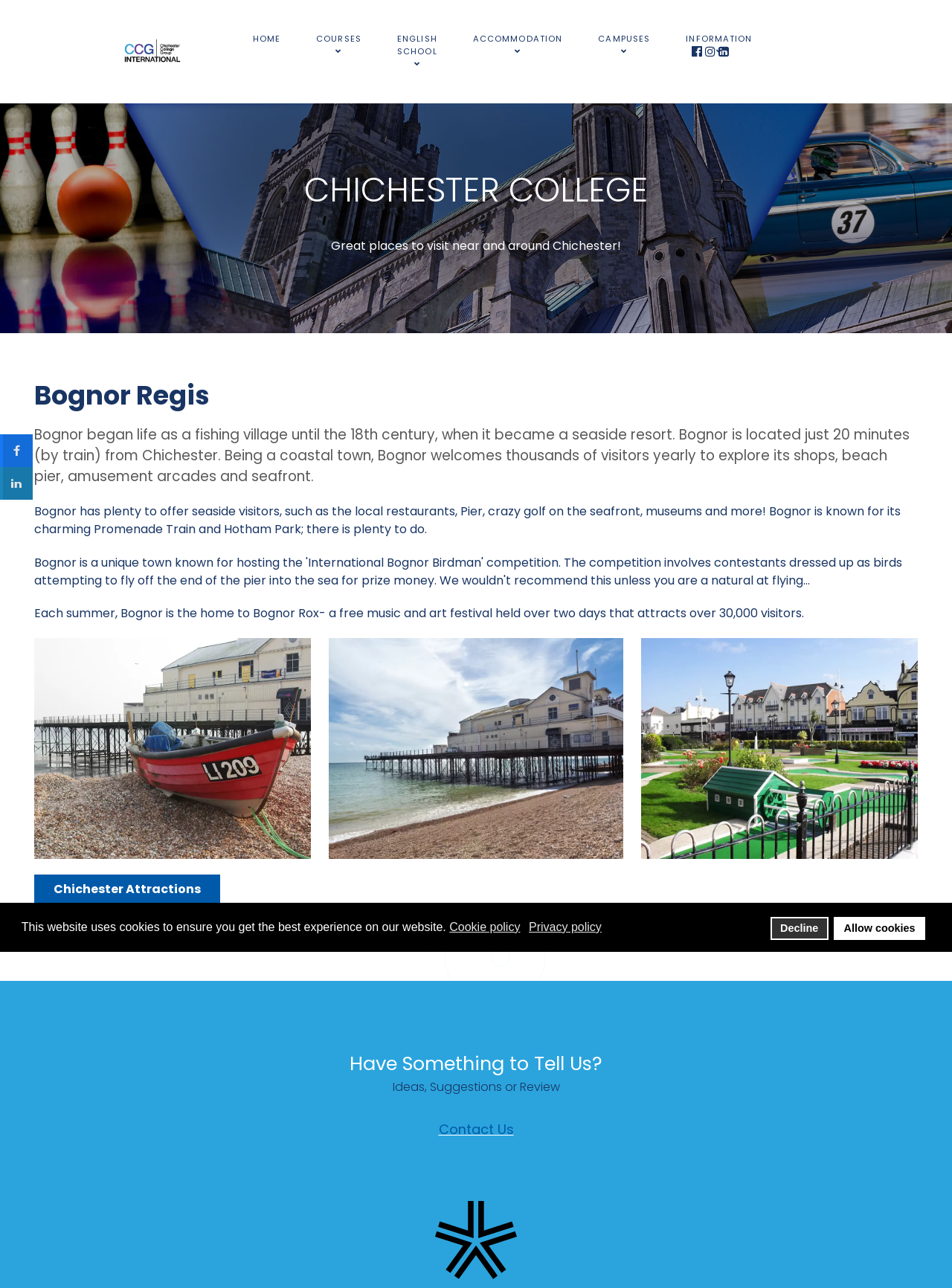Point out the bounding box coordinates of the section to click in order to follow this instruction: "Contact Us".

[0.461, 0.869, 0.539, 0.884]